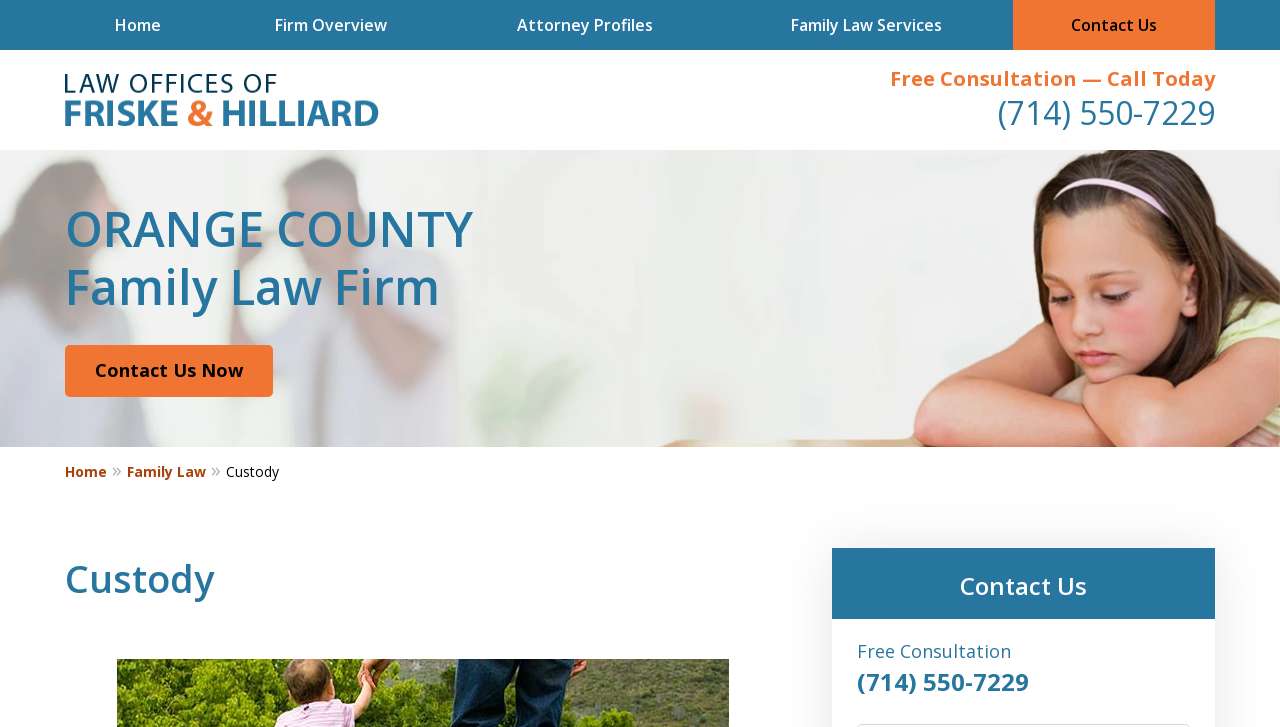Refer to the image and provide a thorough answer to this question:
What is the name of the law firm?

I found the name of the law firm by looking at the top-left section of the webpage, where it says 'Law Offices of Friske & Hilliard' in a prominent font.